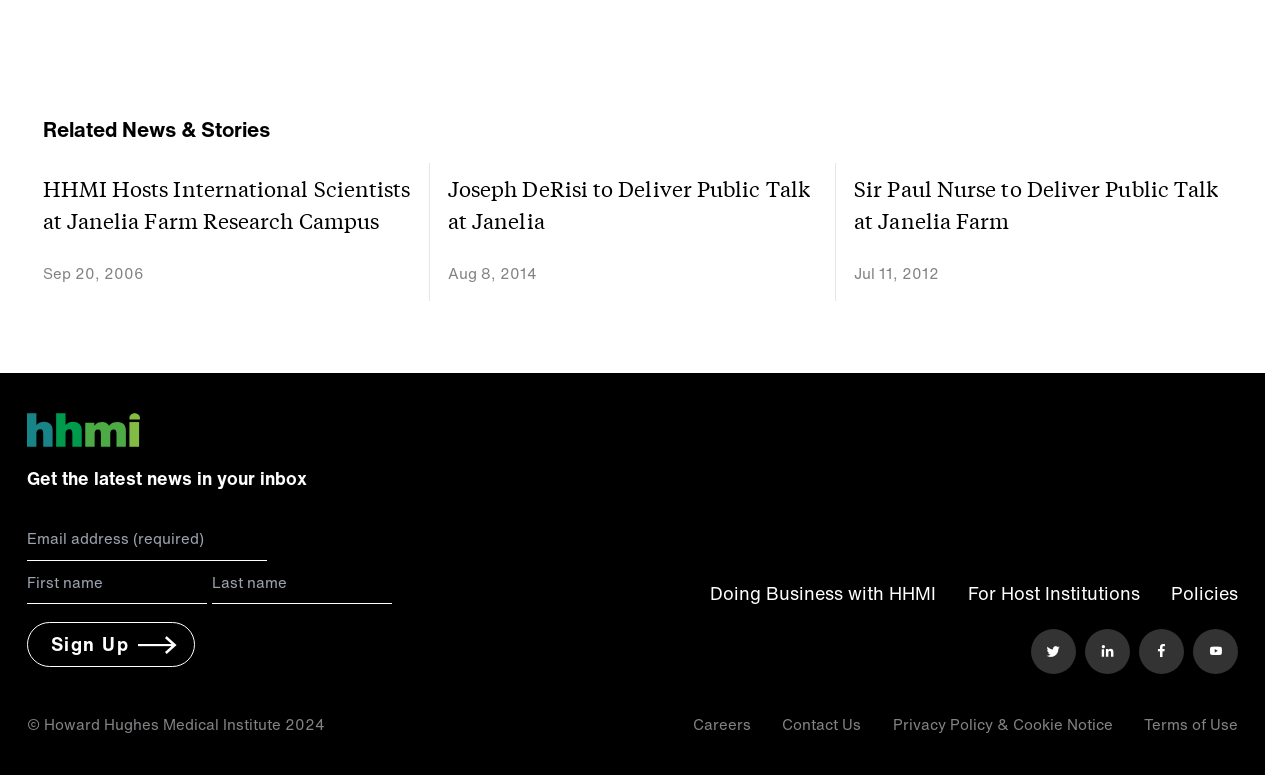What is the topic of the news stories?
Give a detailed explanation using the information visible in the image.

The webpage has a heading 'Related News & Stories' and several links to news stories, all of which seem to be related to HHMI (Howard Hughes Medical Institute), so the topic of the news stories is likely HHMI.